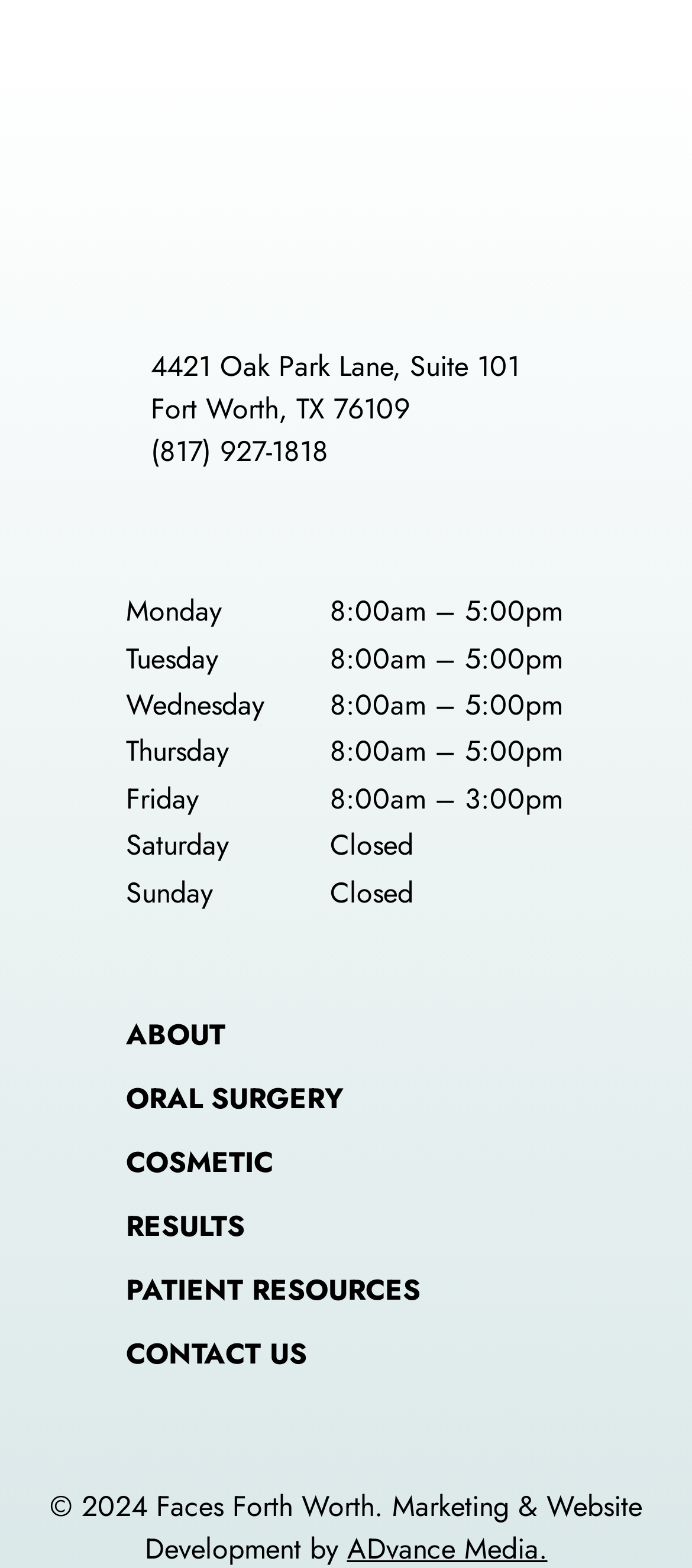Find the bounding box coordinates of the element I should click to carry out the following instruction: "learn about oral surgery".

[0.182, 0.687, 0.497, 0.713]